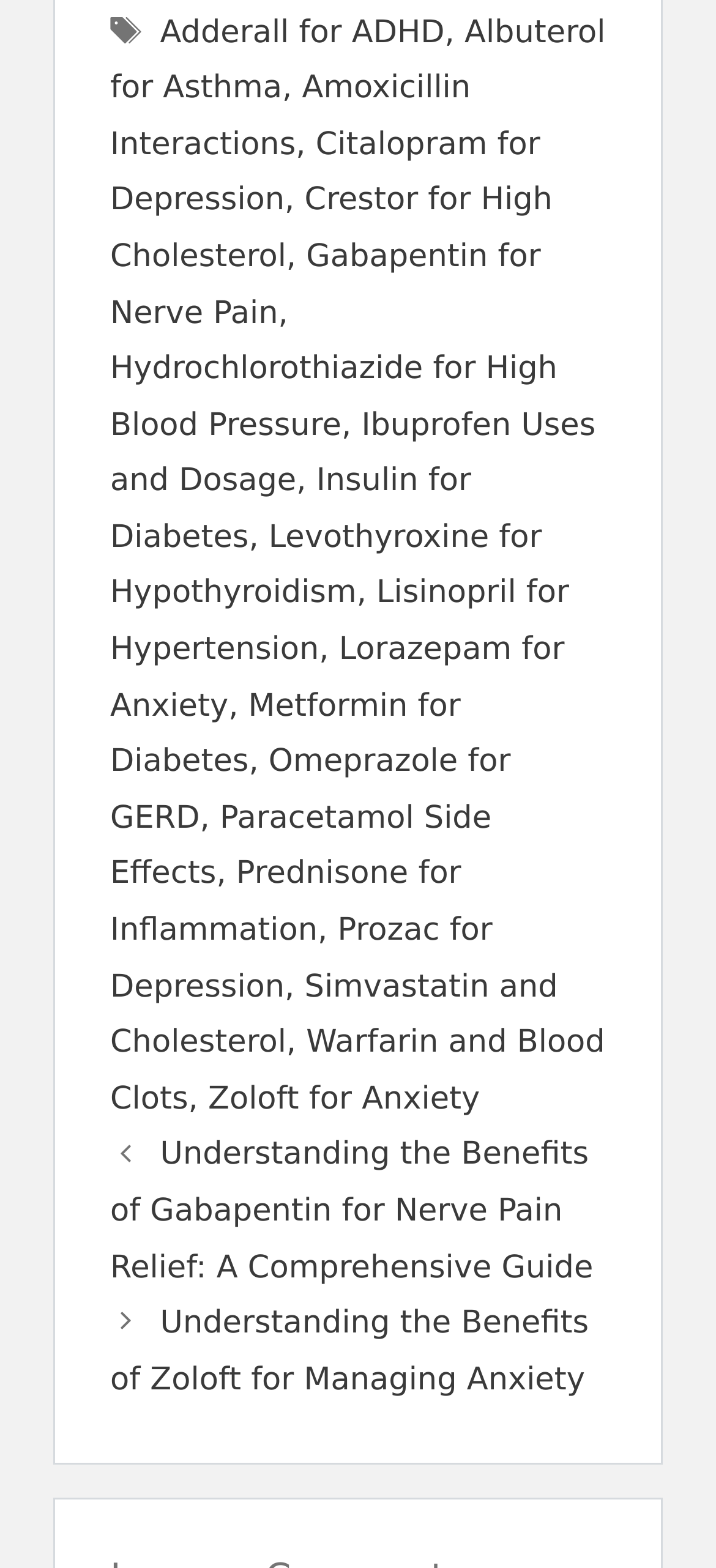Determine the bounding box coordinates of the target area to click to execute the following instruction: "Explore the topic of Crestor for High Cholesterol."

[0.154, 0.116, 0.772, 0.175]